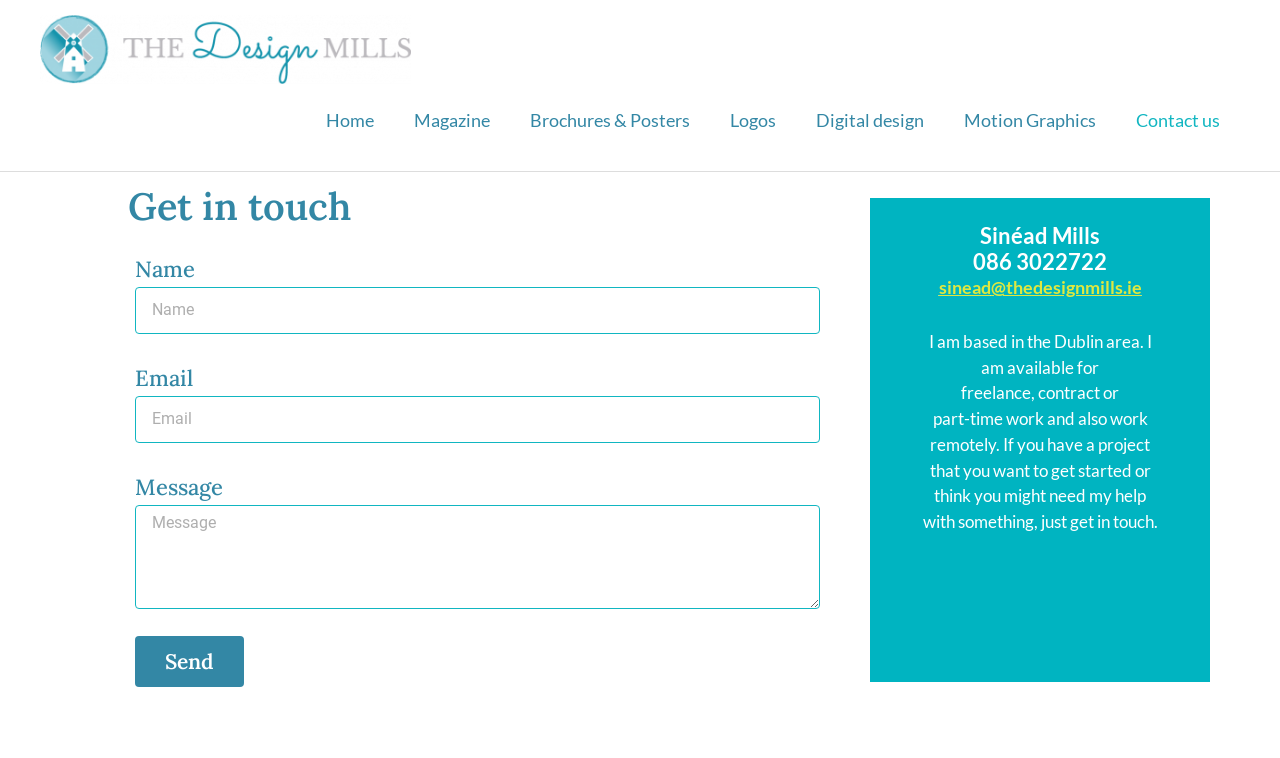Please indicate the bounding box coordinates of the element's region to be clicked to achieve the instruction: "Click the 'Sinead Mills Design' link". Provide the coordinates as four float numbers between 0 and 1, i.e., [left, top, right, bottom].

[0.031, 0.052, 0.321, 0.076]